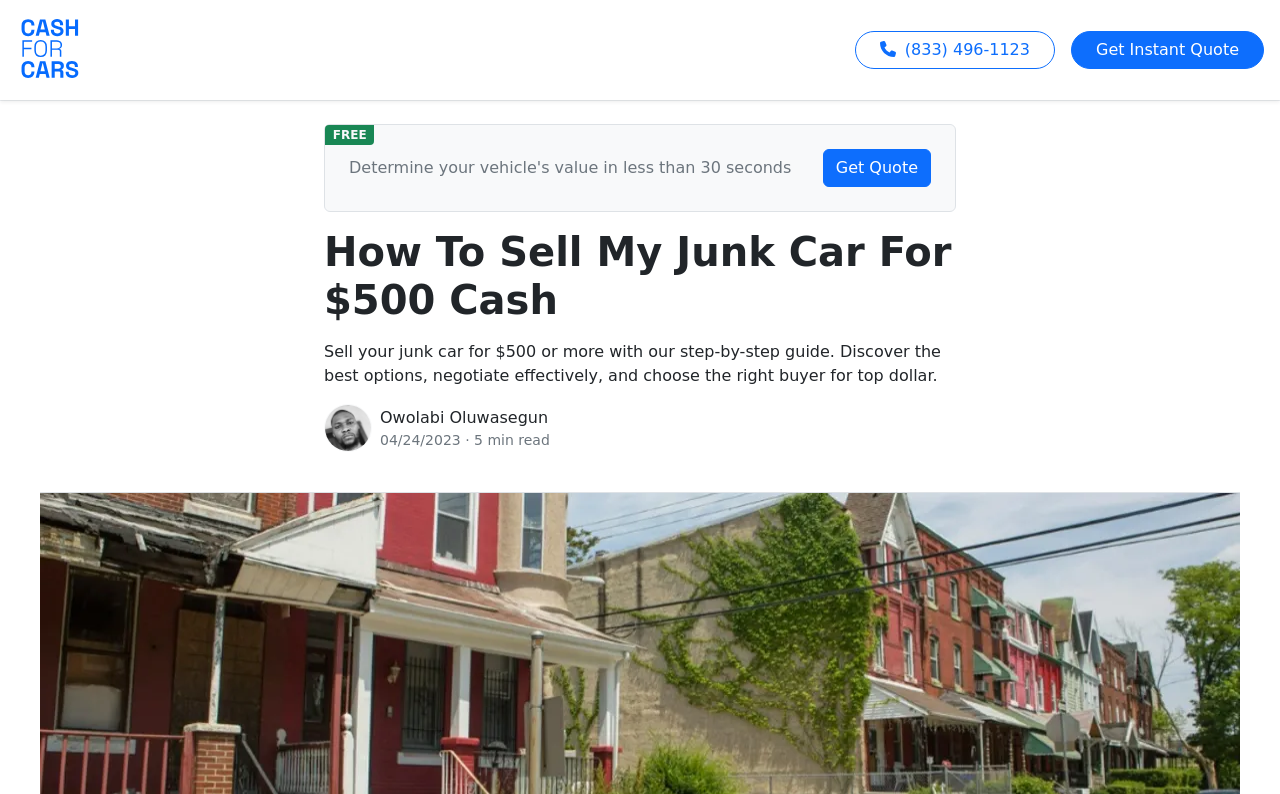Locate the UI element described by Get Instant Quote and provide its bounding box coordinates. Use the format (top-left x, top-left y, bottom-right x, bottom-right y) with all values as floating point numbers between 0 and 1.

[0.837, 0.039, 0.988, 0.087]